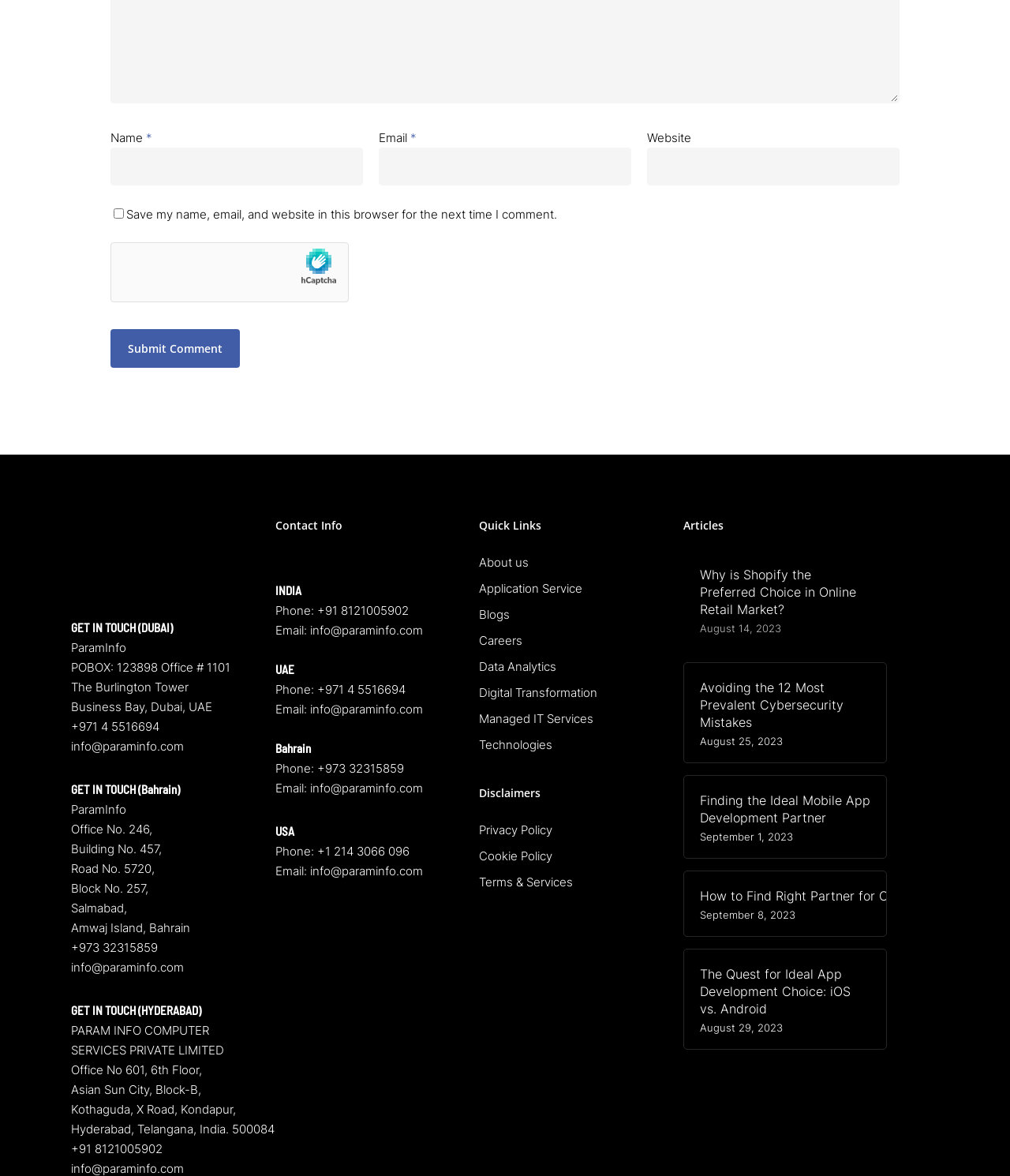Provide a short, one-word or phrase answer to the question below:
What is the company name?

ParamInfo